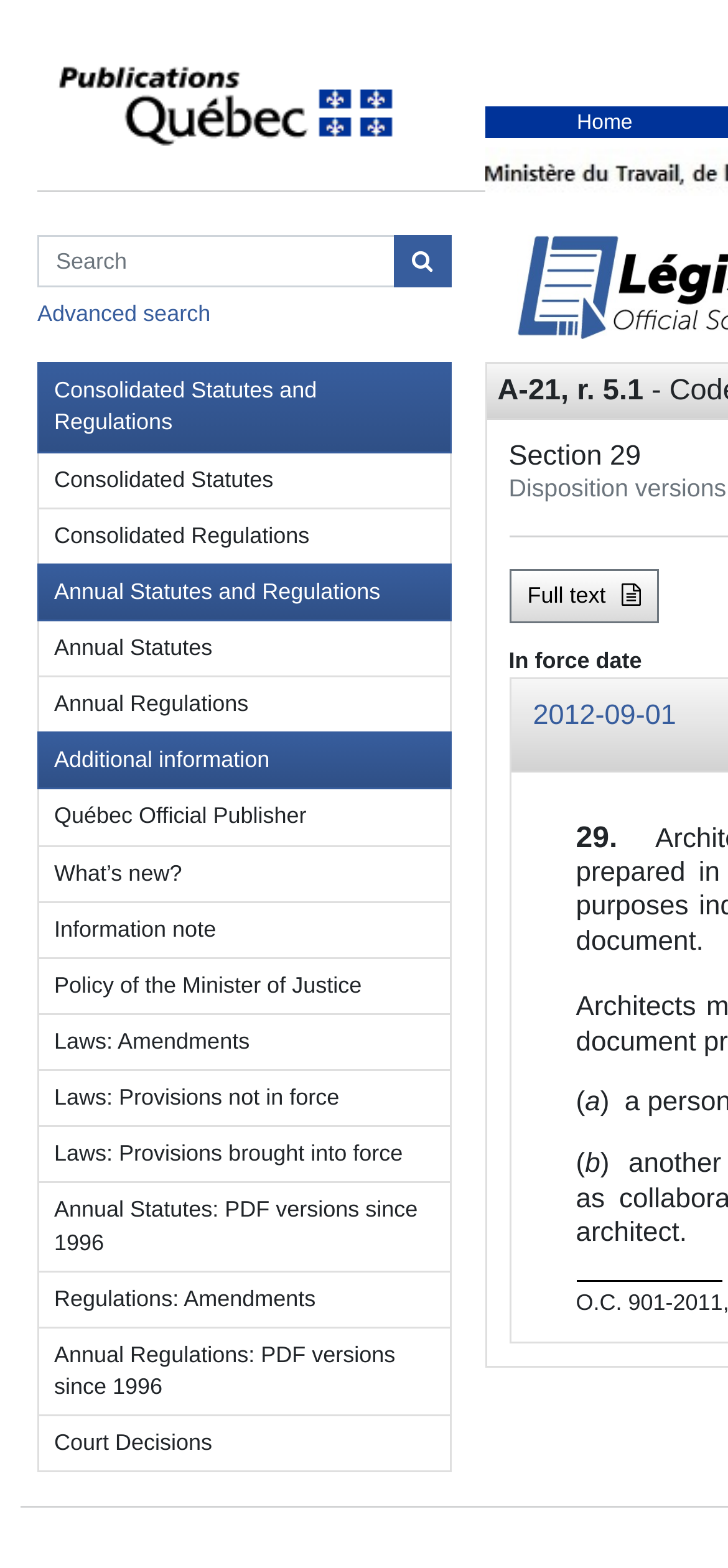Locate the bounding box coordinates of the element that needs to be clicked to carry out the instruction: "Go to Consolidated Statutes". The coordinates should be given as four float numbers ranging from 0 to 1, i.e., [left, top, right, bottom].

[0.051, 0.289, 0.619, 0.325]